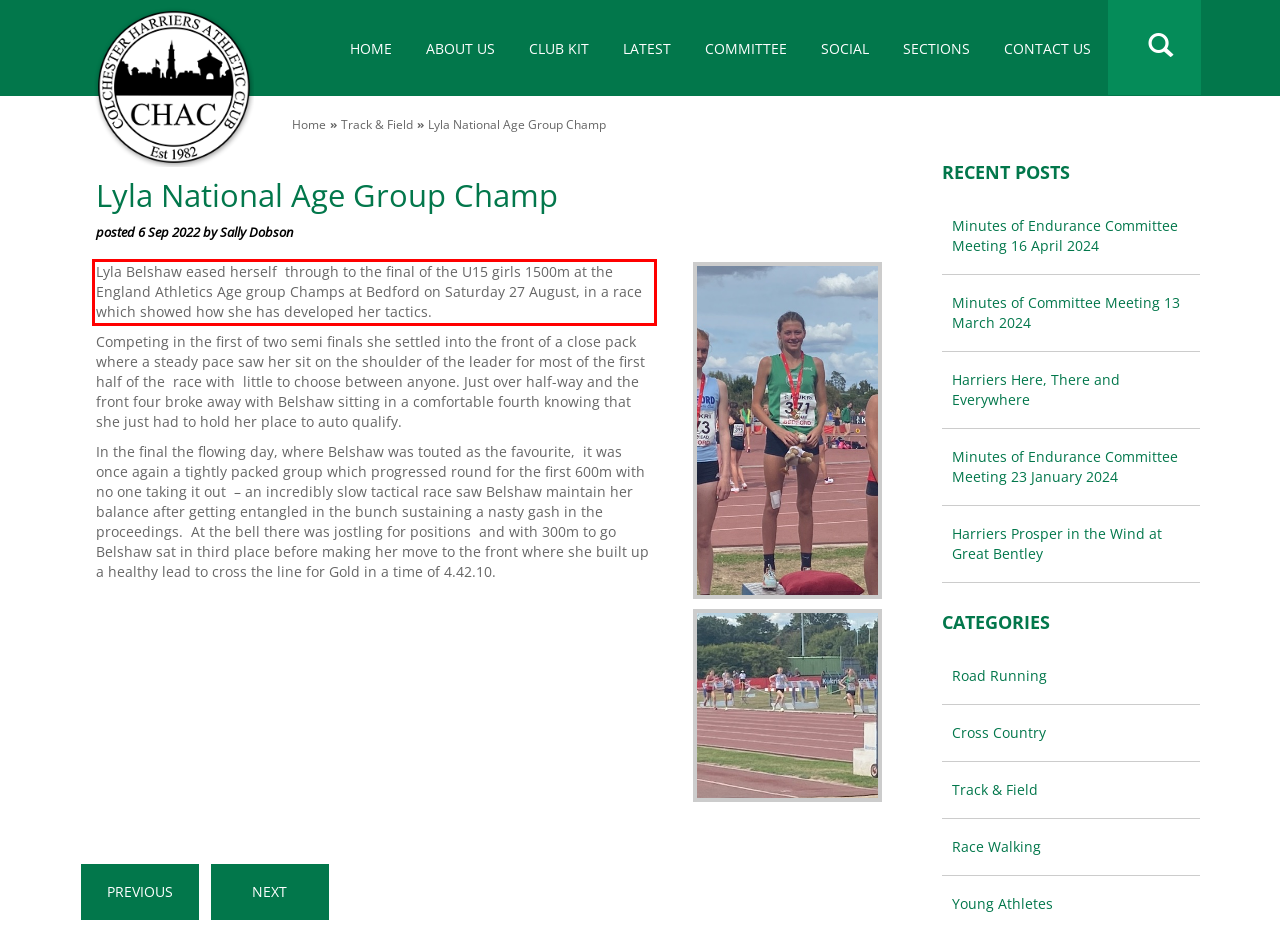Examine the screenshot of the webpage, locate the red bounding box, and generate the text contained within it.

Lyla Belshaw eased herself through to the final of the U15 girls 1500m at the England Athletics Age group Champs at Bedford on Saturday 27 August, in a race which showed how she has developed her tactics.